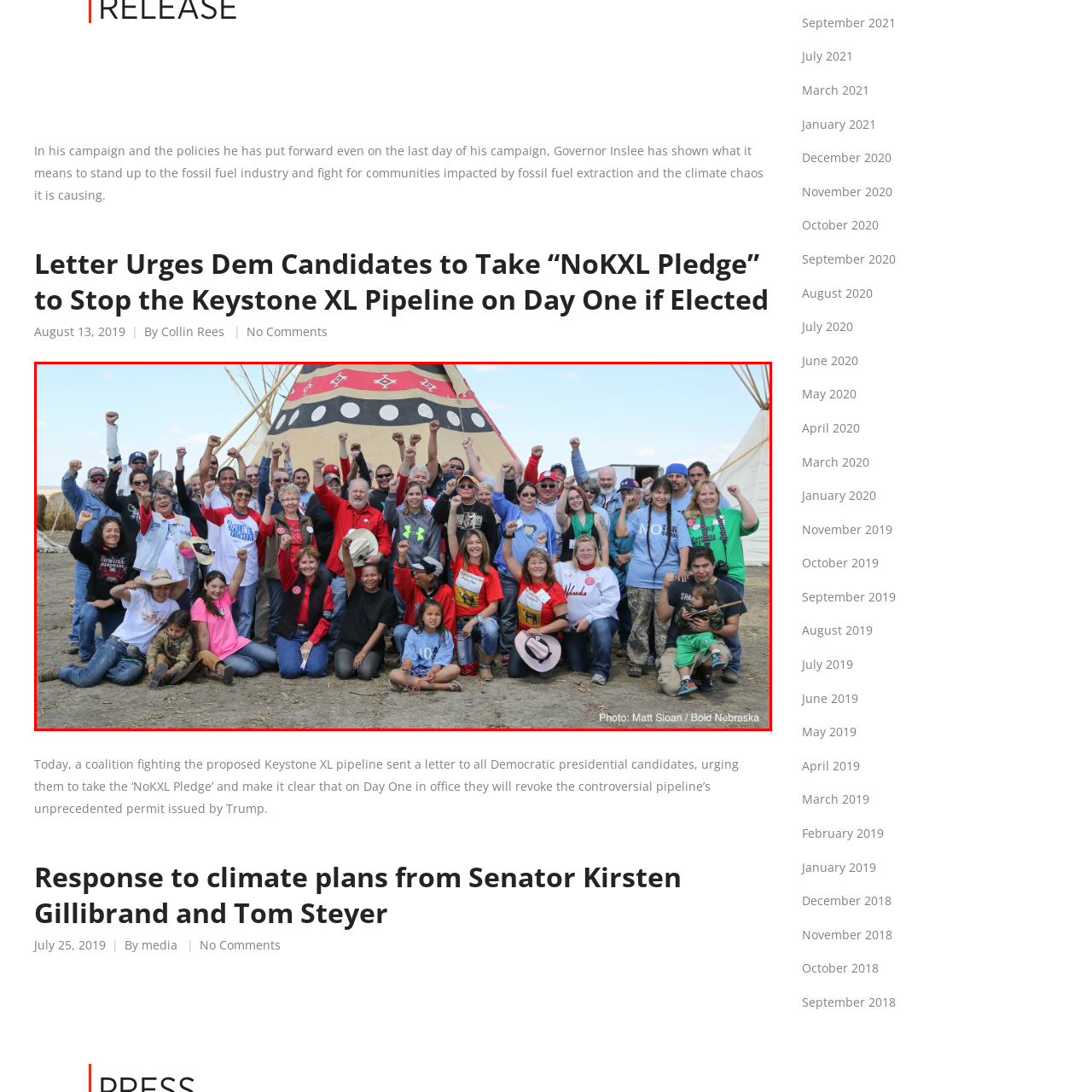Focus your attention on the picture enclosed within the red border and formulate a detailed answer to the question below, using the image as your primary reference: 
What is the age range of the participants?

The participants in the image are of various ages, including children, as mentioned in the caption. This suggests that the movement against the Keystone XL pipeline has supporters across different age groups, emphasizing the collective effort to advocate for sustainable and responsible energy policies.